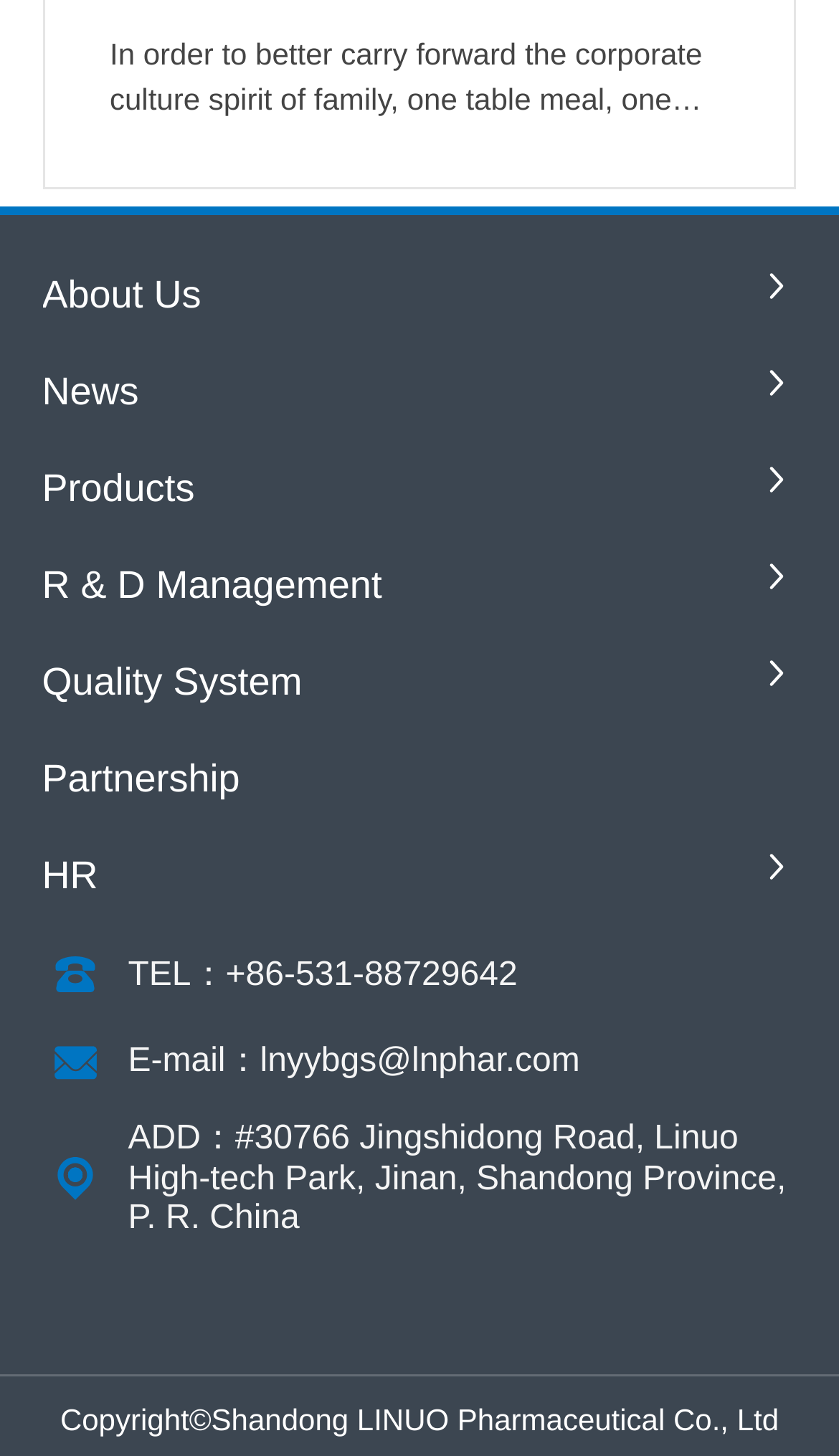How many main navigation links are there?
Please provide a full and detailed response to the question.

The main navigation links can be found in the link elements with the texts 'About Us', 'News', 'Products', 'R & D Management', 'Quality System', 'Partnership', and 'HR'. There are 7 main navigation links in total.